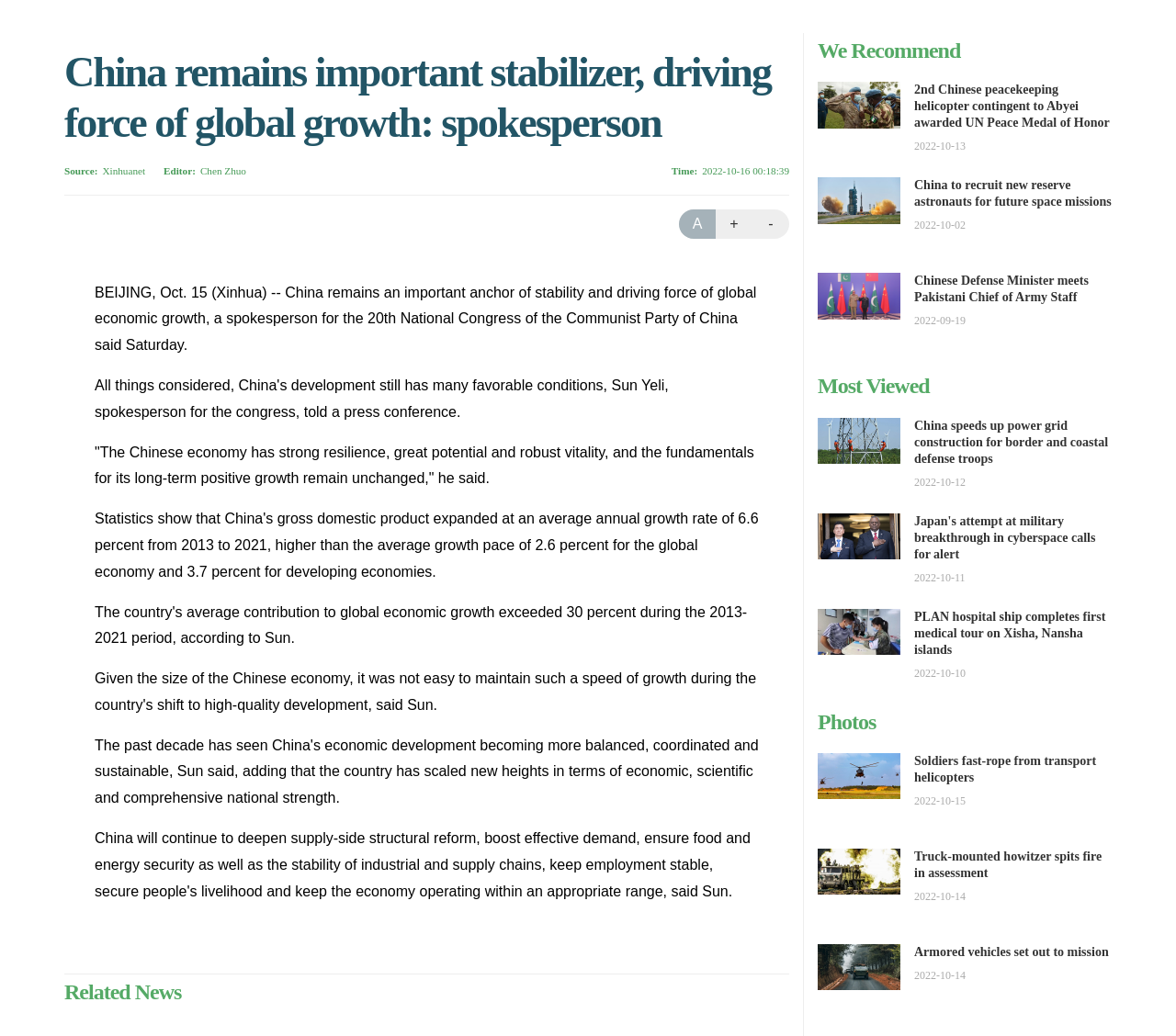Identify the main title of the webpage and generate its text content.

China remains important stabilizer, driving force of global growth: spokesperson